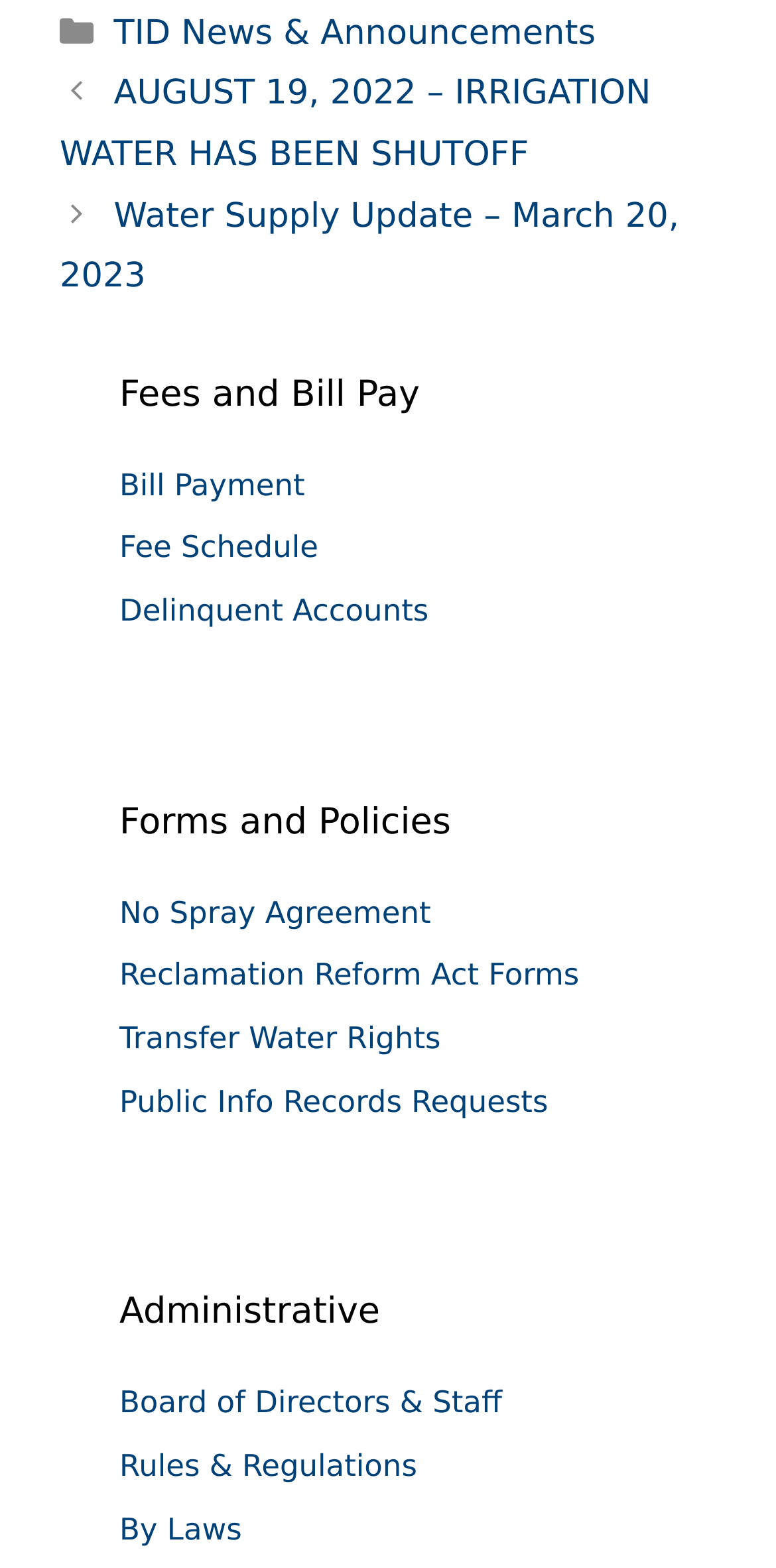Please find the bounding box for the UI element described by: "Board of Directors & Staff".

[0.154, 0.883, 0.647, 0.906]